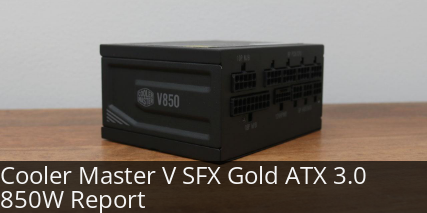Elaborate on the image with a comprehensive description.

This image showcases the Cooler Master V SFX Gold ATX 3.0 850W power supply, designed for compact builds while providing efficient and reliable power. The sleek, compact design of the power supply is highlighted, emphasizing its gold-rated efficiency and the attractively modern casing. The orientation in the photo captures the various output connections available, indicating its versatility for different setups. This image is part of a detailed report about the product, focusing on performance and features, perfect for enthusiasts looking to optimize their builds.